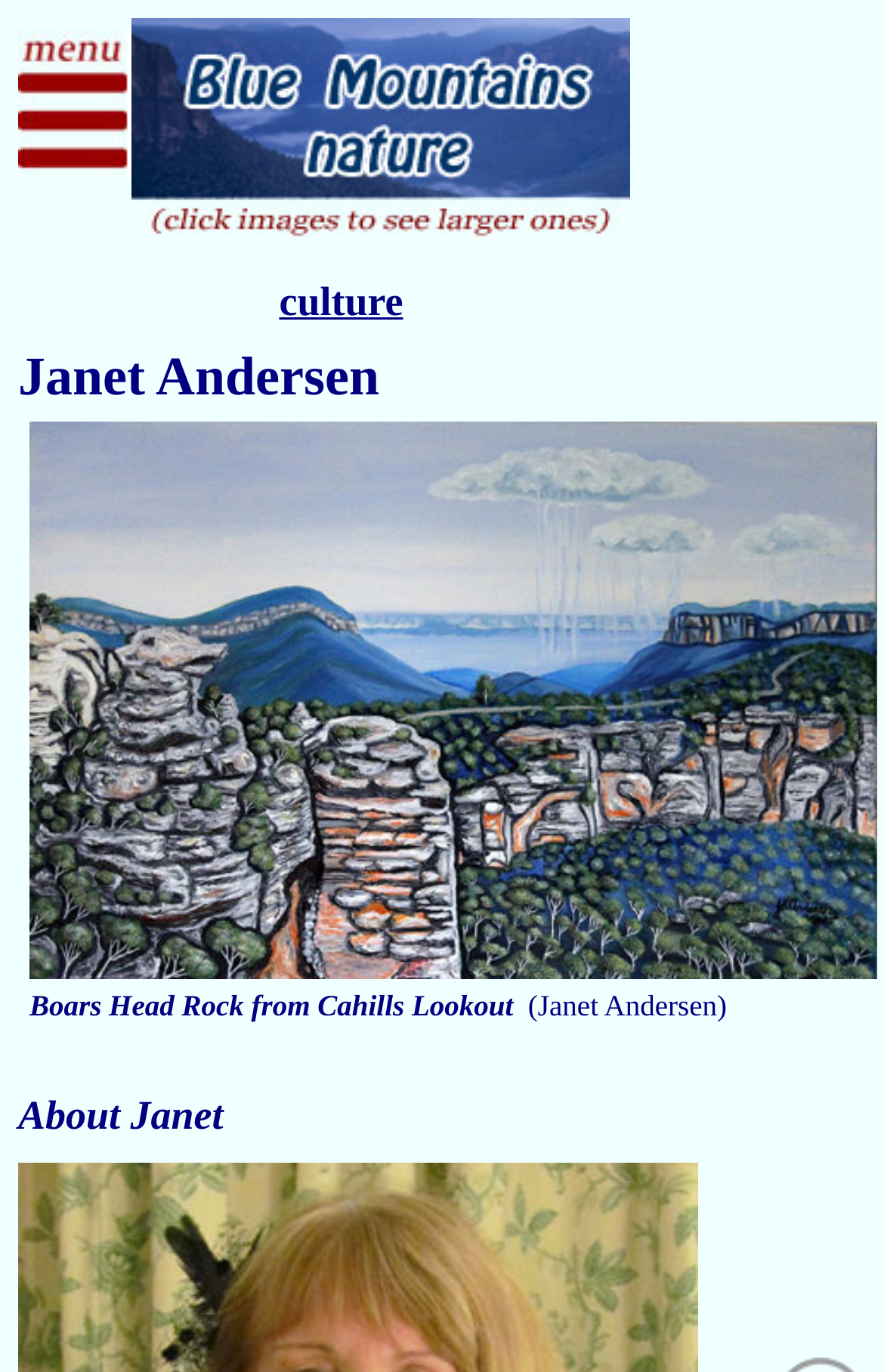What is the type of image on the top left?
Kindly offer a comprehensive and detailed response to the question.

I found an image element with bounding box coordinates [0.021, 0.021, 0.149, 0.131] and OCR text 'BM nature menu'. This suggests that the image is a menu related to Blue Mountains nature.